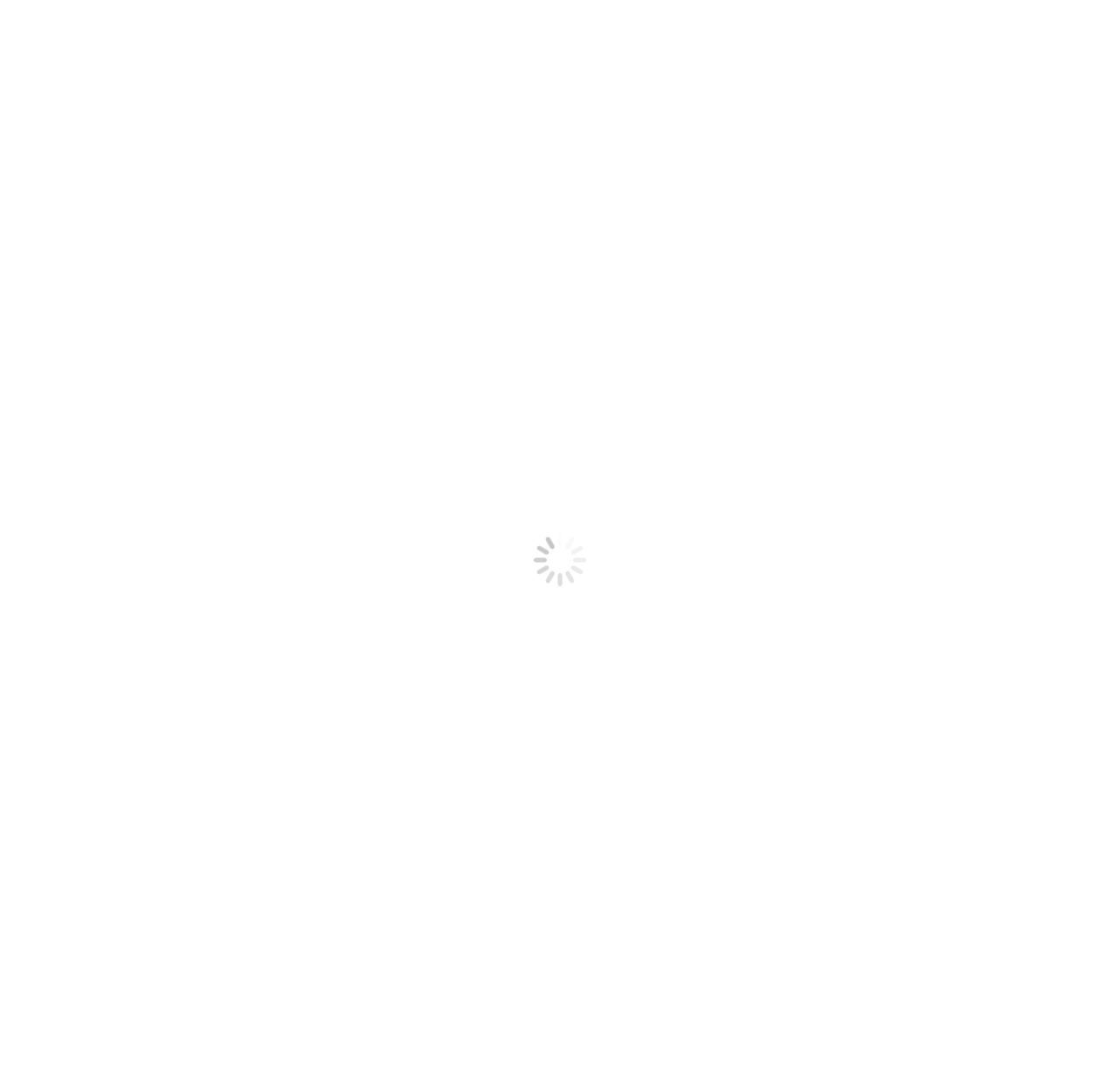Select the bounding box coordinates of the element I need to click to carry out the following instruction: "Visit HungryForTravels.com".

[0.747, 0.97, 0.884, 0.99]